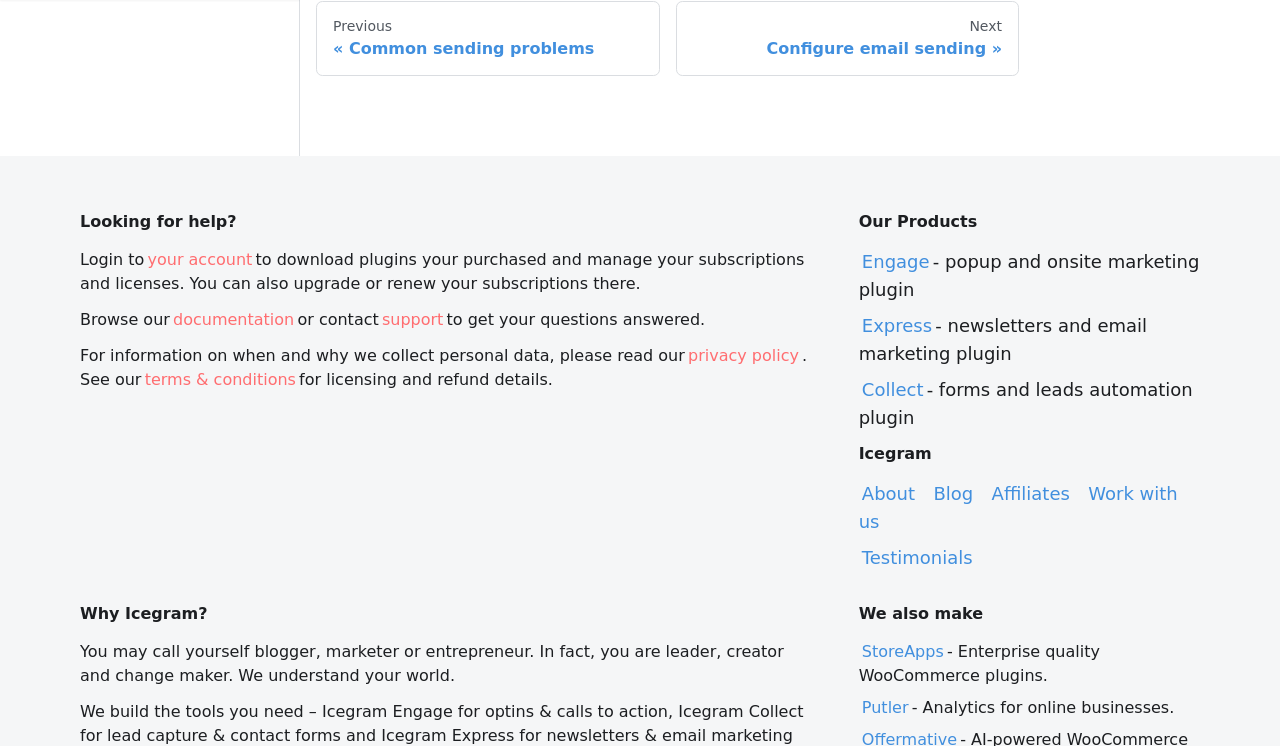Please give a short response to the question using one word or a phrase:
What is the purpose of the 'Login to your account' link?

Manage subscriptions and licenses